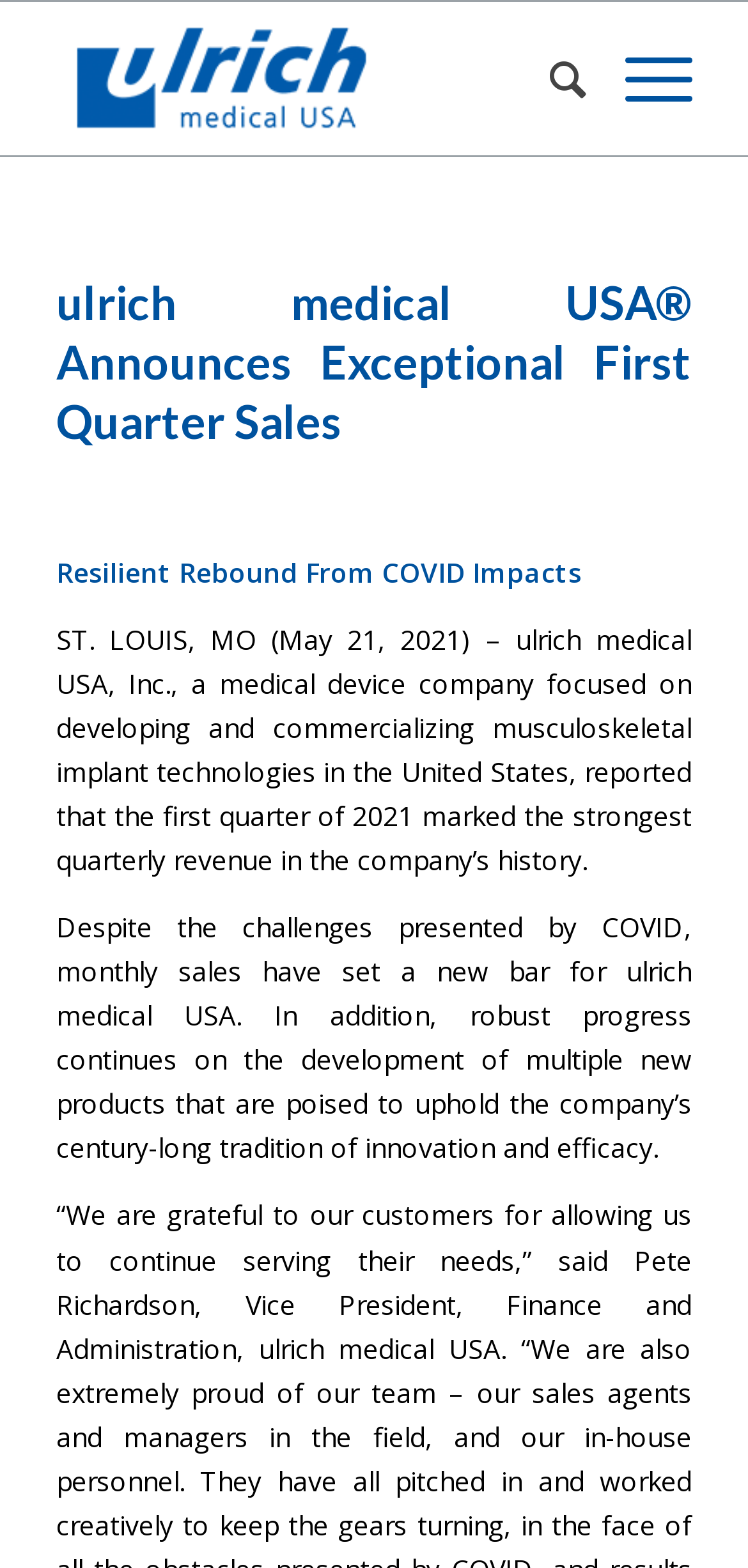Identify the bounding box for the element characterized by the following description: "Menu".

[0.784, 0.001, 0.925, 0.099]